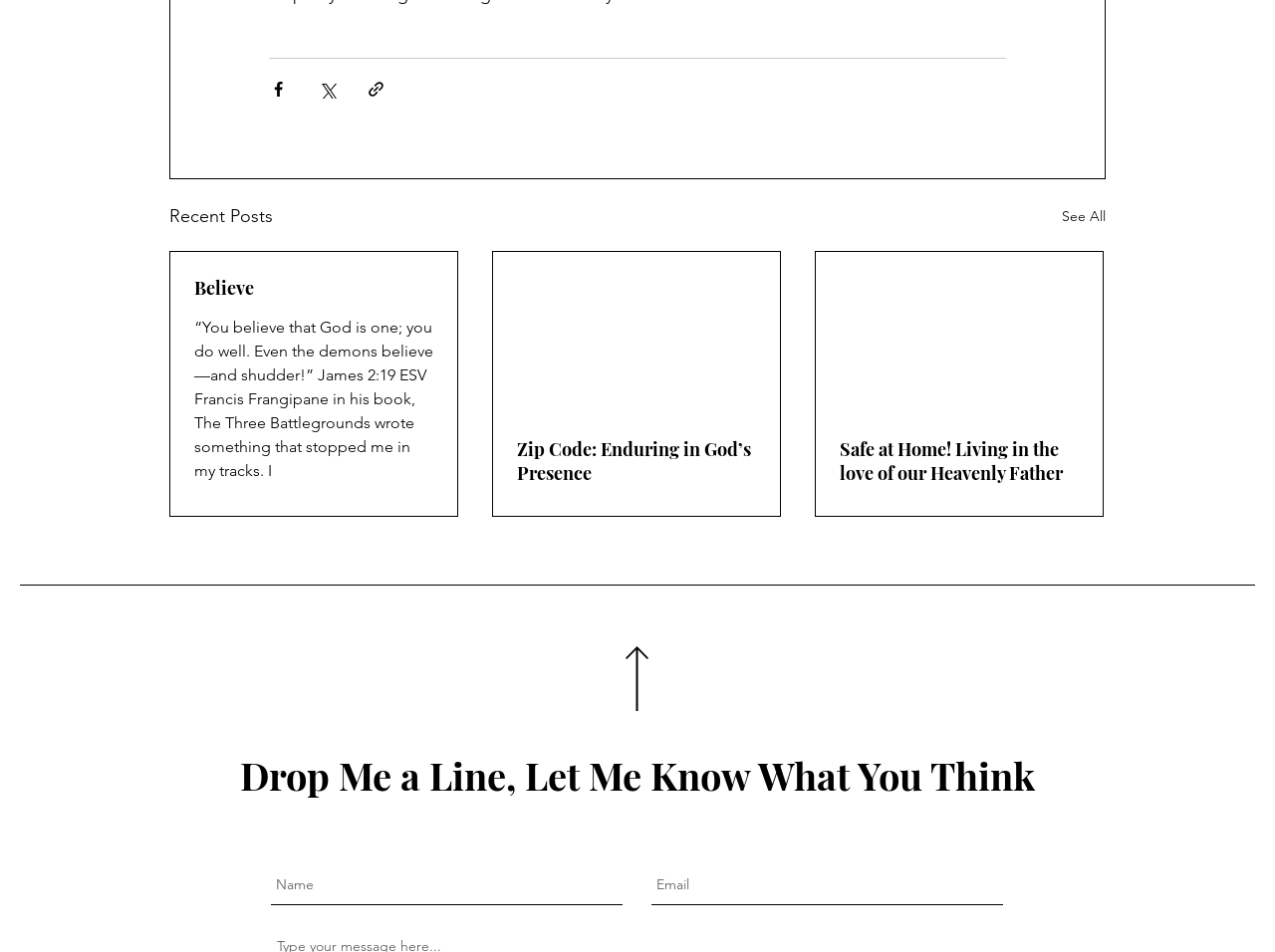Determine the bounding box coordinates for the element that should be clicked to follow this instruction: "Submit your email". The coordinates should be given as four float numbers between 0 and 1, in the format [left, top, right, bottom].

[0.511, 0.909, 0.787, 0.951]